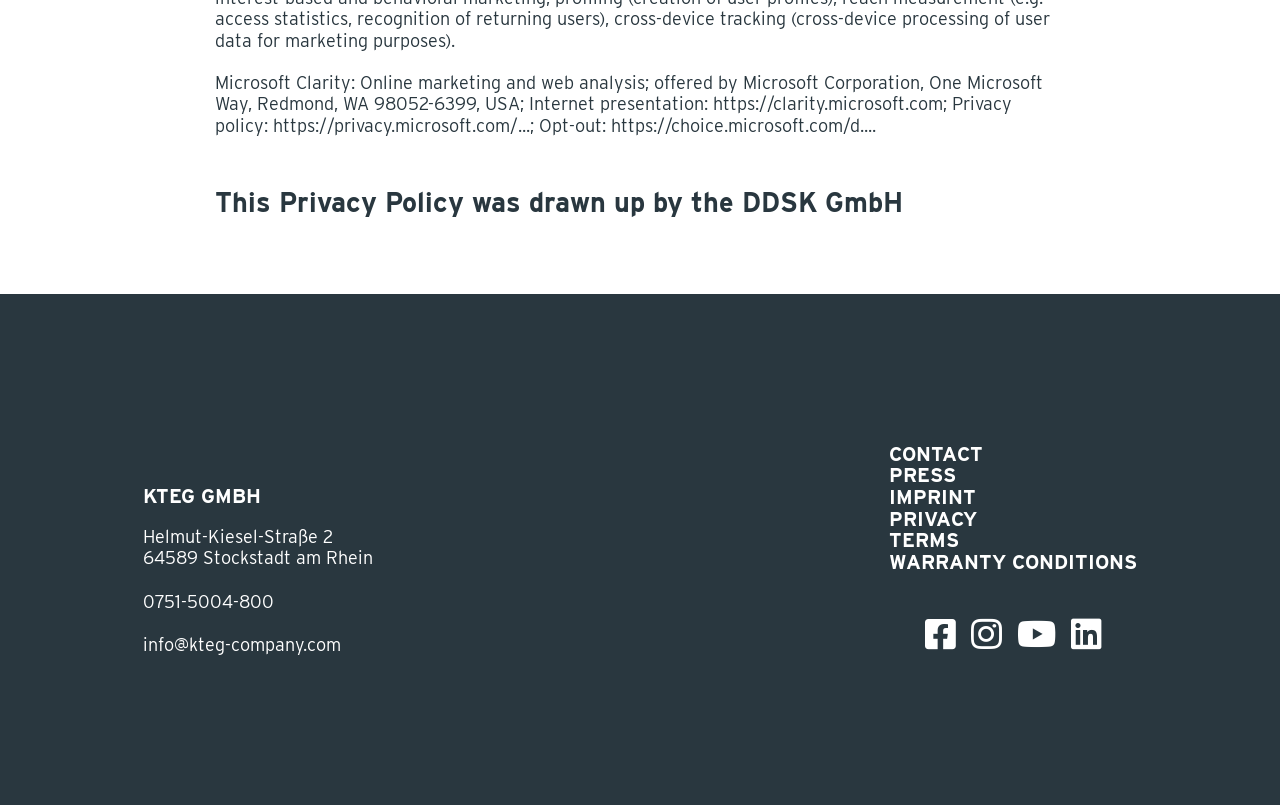Locate the bounding box coordinates of the element to click to perform the following action: 'contact KTEG GMBH'. The coordinates should be given as four float values between 0 and 1, in the form of [left, top, right, bottom].

[0.112, 0.787, 0.266, 0.814]